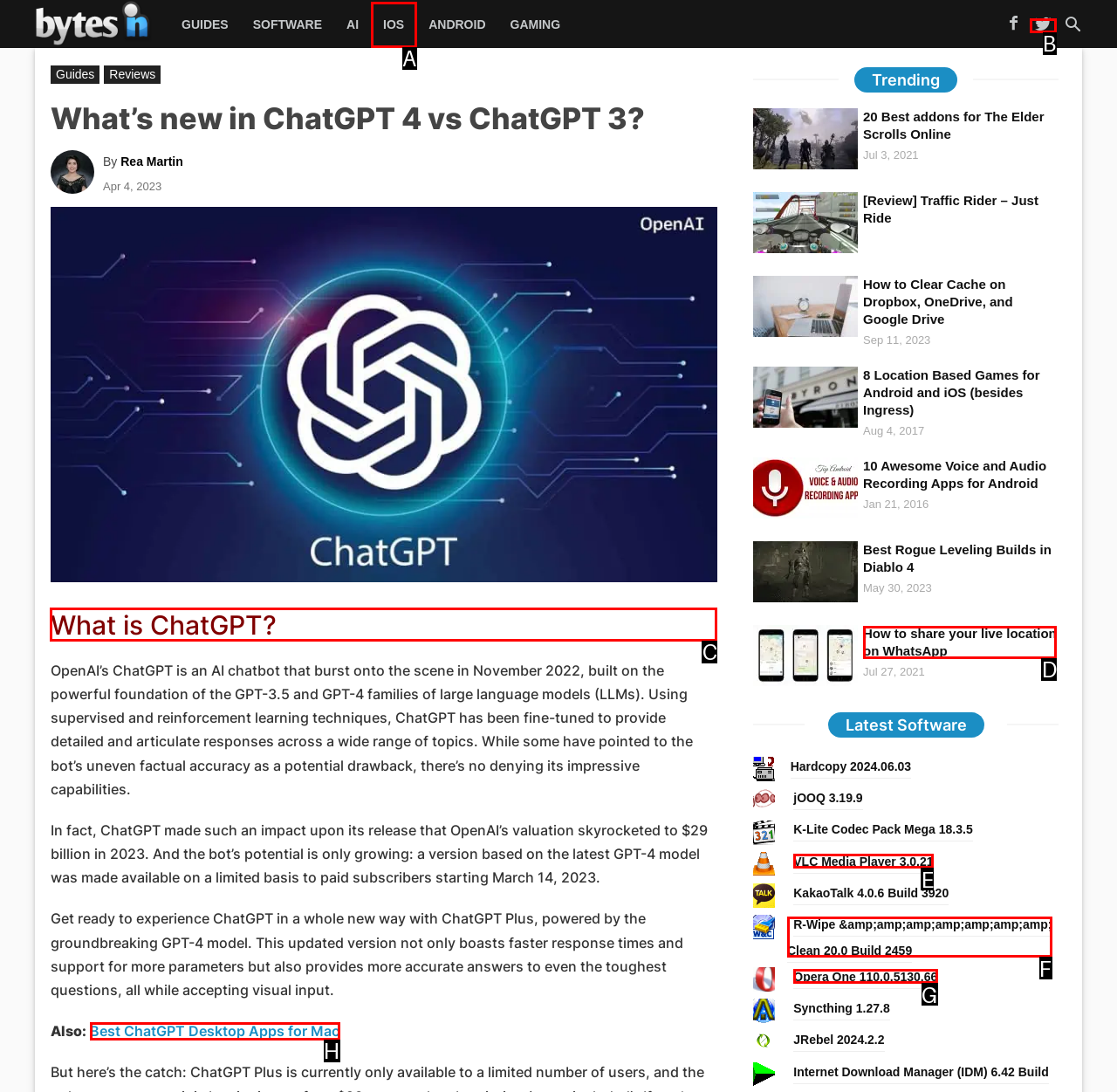Please indicate which HTML element to click in order to fulfill the following task: Read the article 'What is ChatGPT?' Respond with the letter of the chosen option.

C